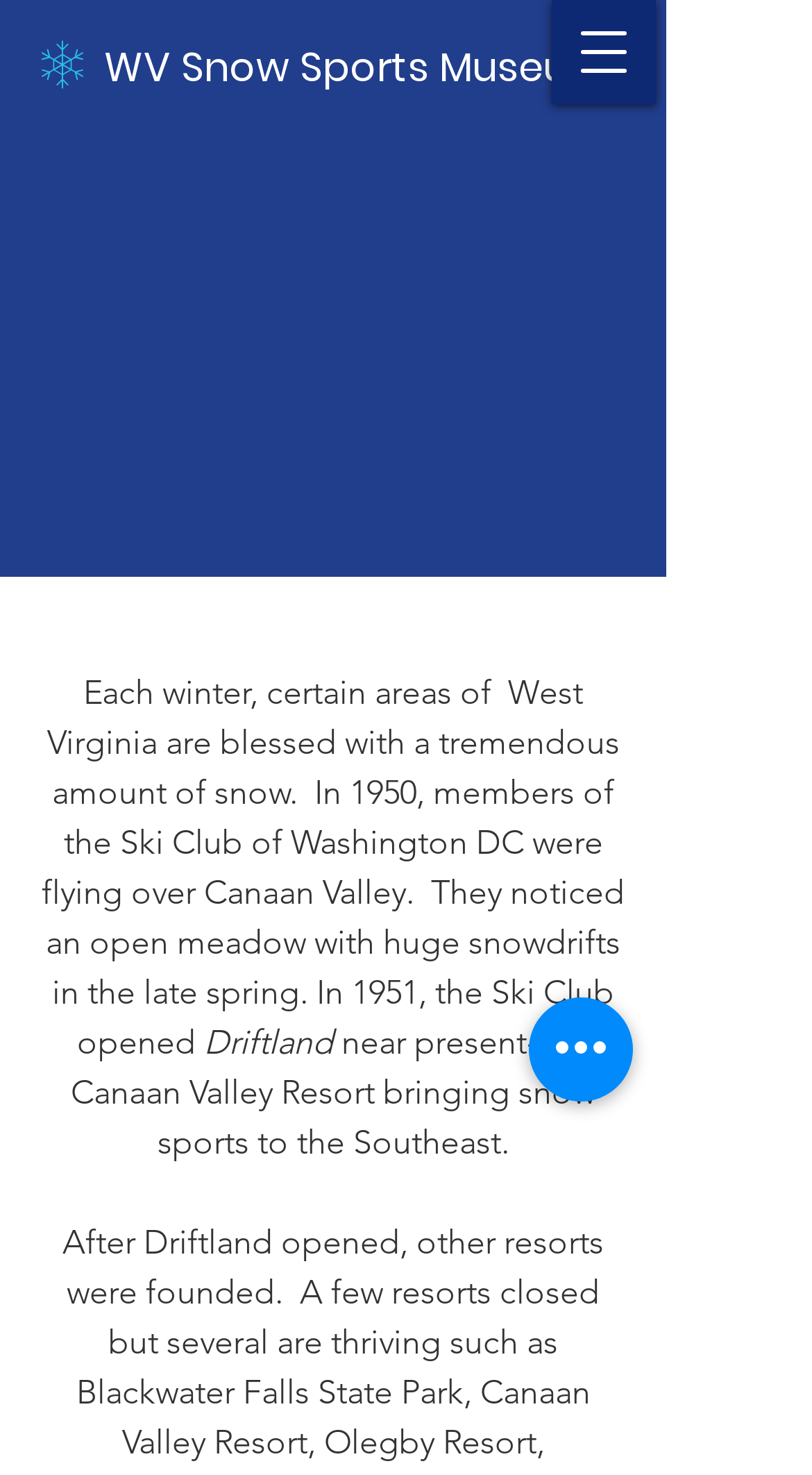What is the topic of the text on this webpage?
Utilize the information in the image to give a detailed answer to the question.

I found the answer by reading the text which talks about the history of snow sports in West Virginia, including the opening of Driftland and the amount of snow in certain areas of the state.